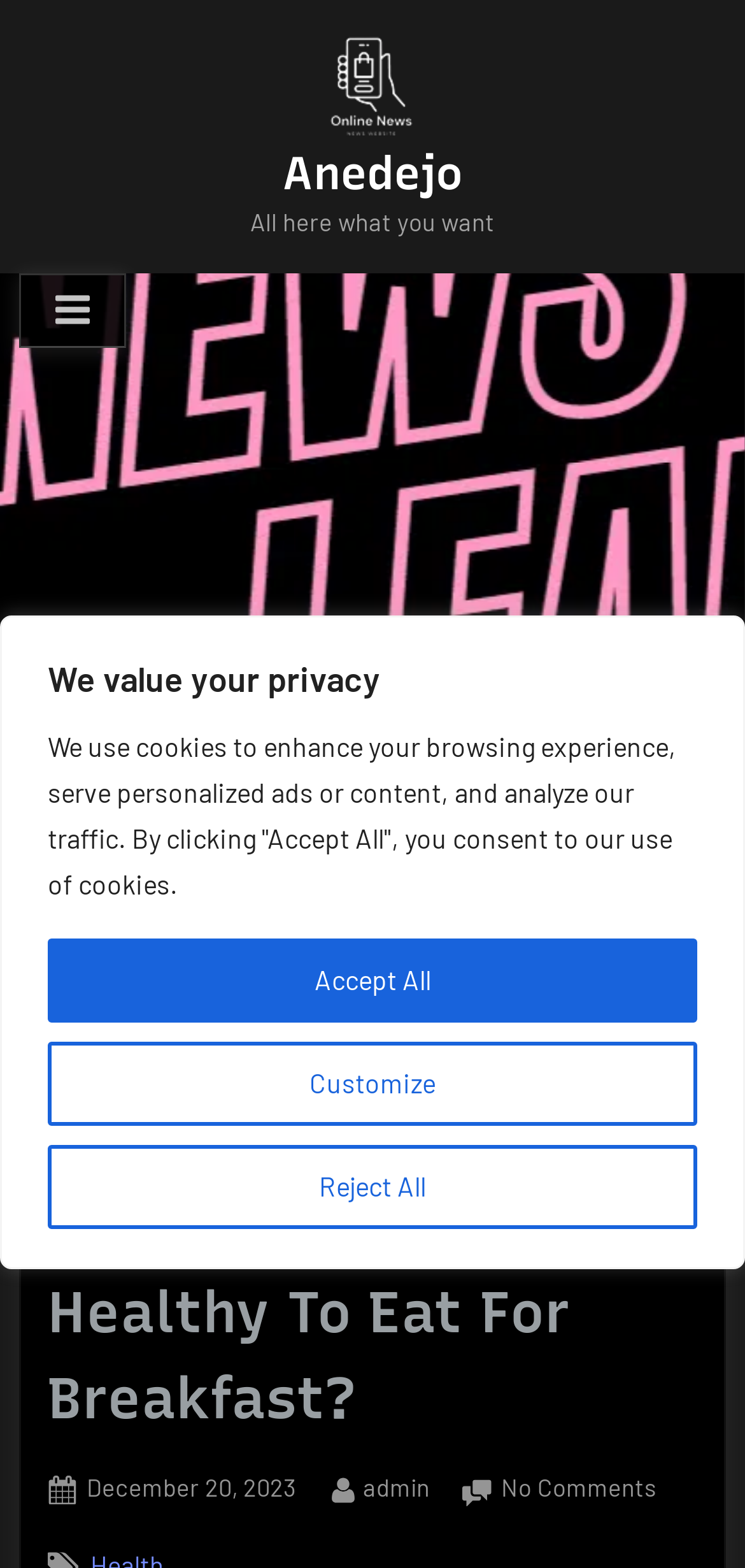Create a full and detailed caption for the entire webpage.

The webpage is about the healthiness of hash browns as a breakfast option. At the top, there is a privacy notice with a heading "We value your privacy" and three buttons: "Customize", "Reject All", and "Accept All". Below this notice, there is a logo of "Anedejo" with a link to the website. 

On the top-right corner, there is a navigation menu labeled "Primary Menu" with a toggle button. When expanded, the menu contains a header with the title "Are Hash Browns Healthy To Eat For Breakfast?" in a large font size. 

Below the navigation menu, there is a section with the article title "Are Hash Browns Healthy To Eat For Breakfast?" in a large font size, followed by the posting date "December 20, 2023", the author "admin", and a link to the comments section with no comments. 

The overall structure of the webpage is divided into distinct sections, with clear headings and concise text, making it easy to navigate and read.